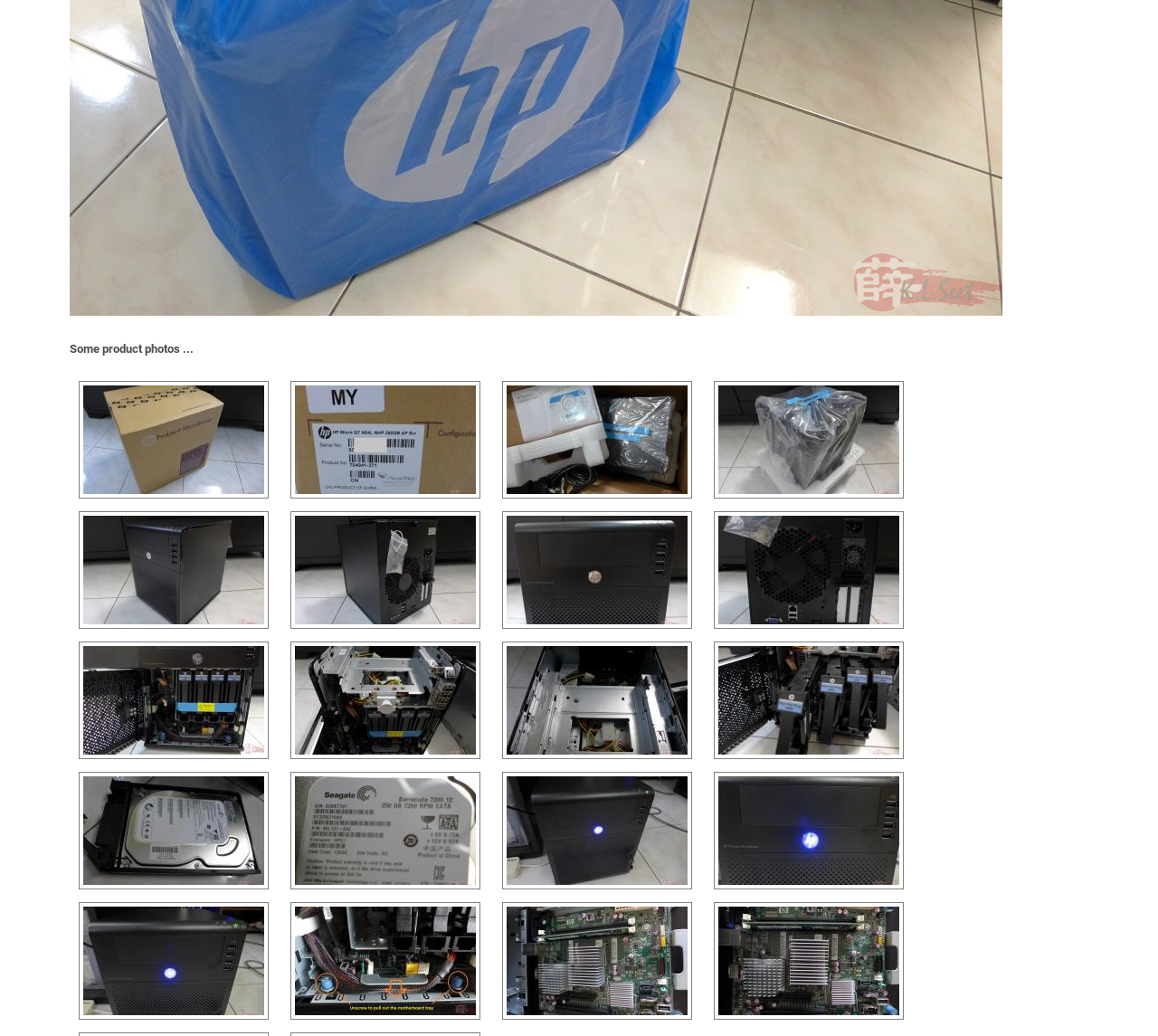Based on the element description, predict the bounding box coordinates (top-left x, top-left y, bottom-right x, bottom-right y) for the UI element in the screenshot: title="P1000631.JPG"

[0.251, 0.745, 0.415, 0.859]